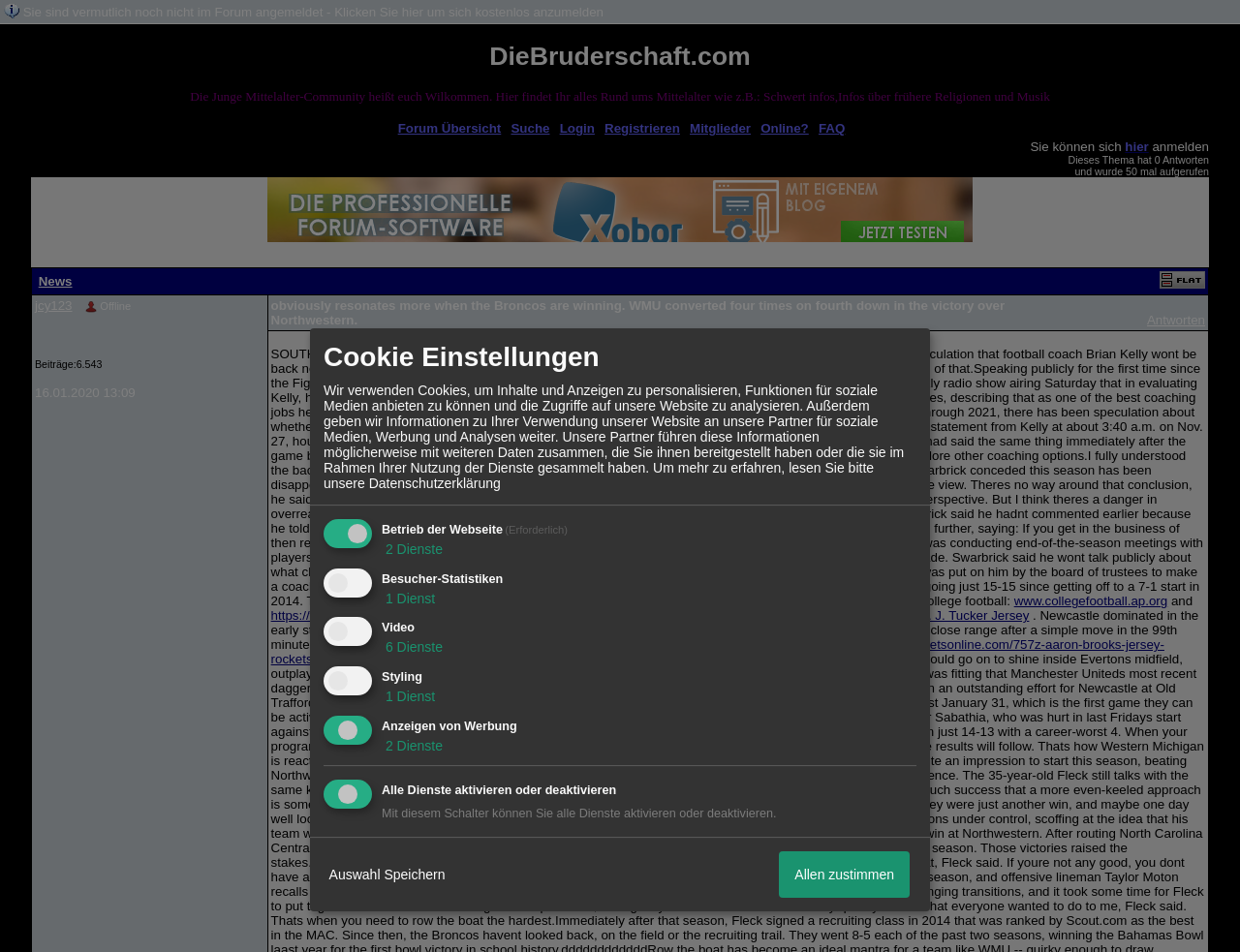Extract the bounding box for the UI element that matches this description: "parent_node: Besucher-Statistiken aria-describedby="purpose-item-analytics-description"".

[0.264, 0.6, 0.303, 0.63]